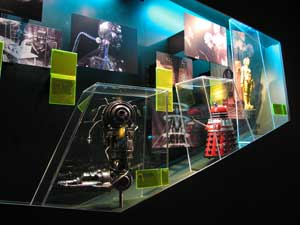Describe the image with as much detail as possible.

The image captures an intriguing display featuring an assortment of robotic figures, likely from a science fiction universe. The colorful lighting creates a dramatic effect, enhancing the futuristic theme. The exhibit showcases various iconic robots, including a prominently displayed Dalek, known from the "Doctor Who" series, alongside other mechanical figures encased in transparent displays. Background images hint at a rich history of science fiction and its representations of robots and aliens, further immersing viewers in a narrative that explores the interplay between technology and culture. The strategically placed informational panels provide insightful context about each figure, inviting viewers to engage with the legacy of science fiction storytelling.